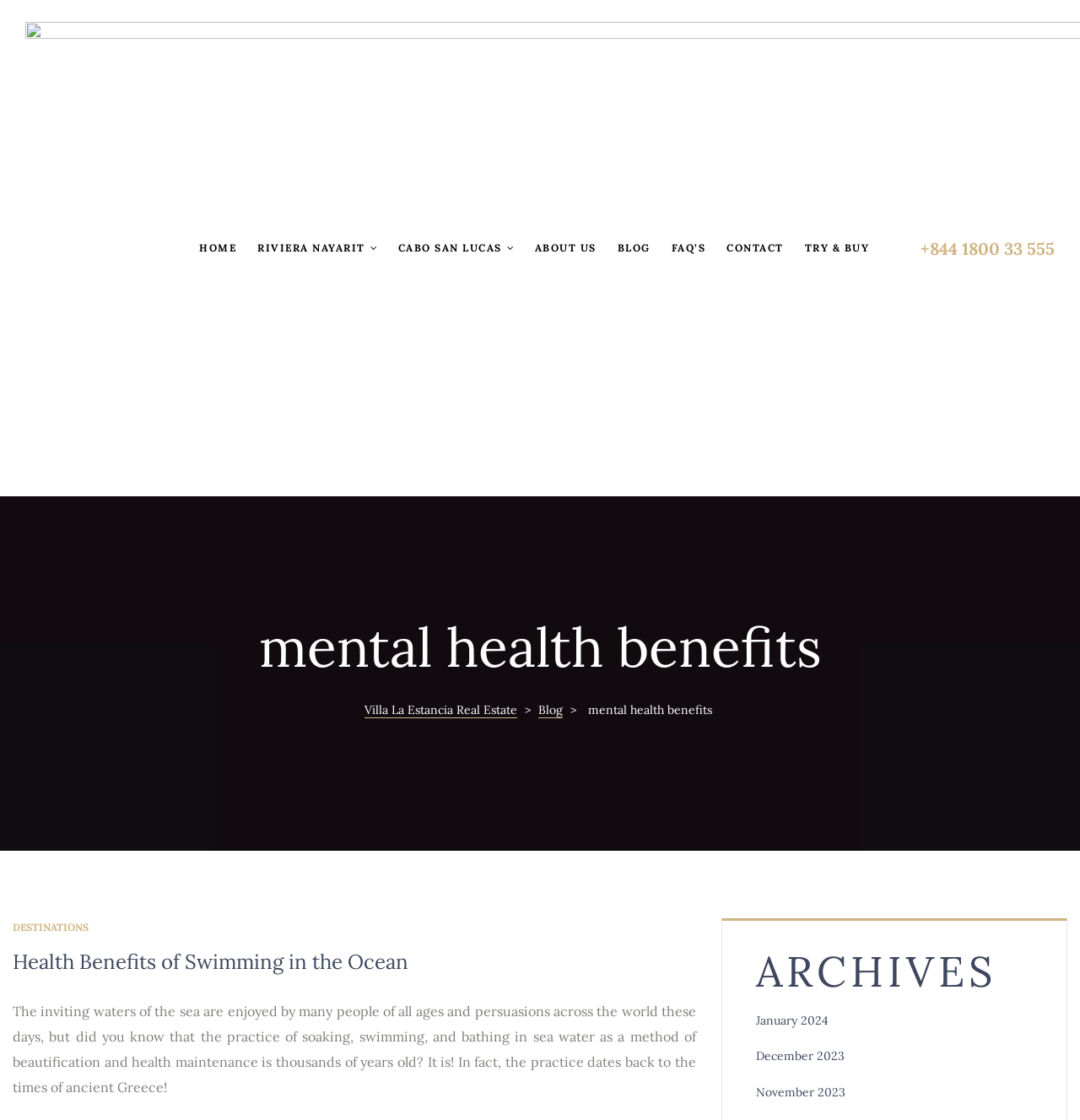Based on the image, please elaborate on the answer to the following question:
What are the destinations listed in the menu?

I found the destinations by looking at the menu links with the text 'Riviera Nayarit' and 'Cabo San Lucas', which are located next to the 'HOME' link at the top of the webpage.